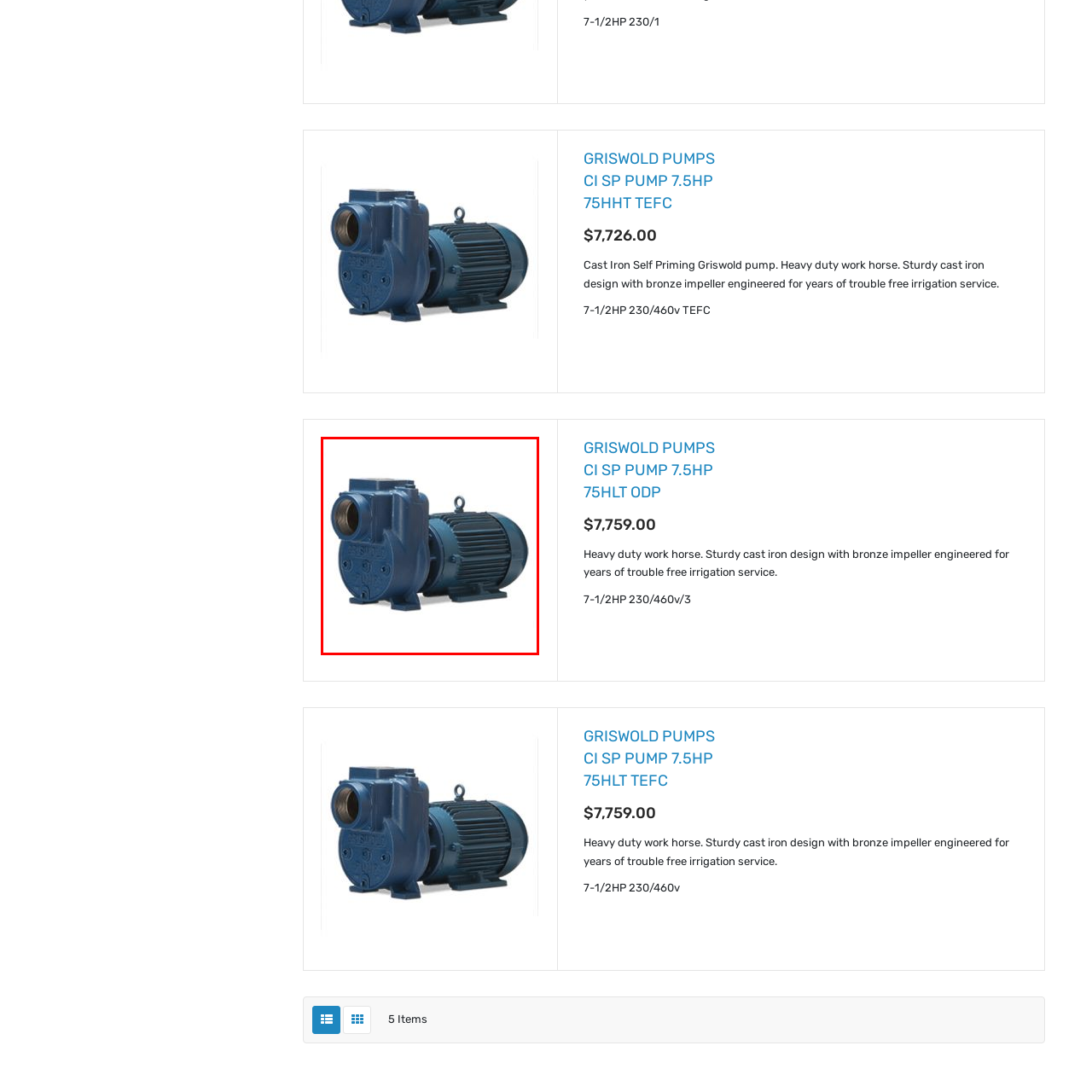Describe in detail the visual content enclosed by the red bounding box.

The image showcases a blue cast iron self-priming pump, specifically the model identified as the "75HLT ODP CI SP pump 7.5HP." This robust unit combines a powerful motor with a sturdy design, engineered for durability and efficiency in irrigation applications. The pump features a heavy-duty construction that includes a bronze impeller, ensuring long-lasting performance and reduced maintenance needs. Its self-priming capability makes it well-suited for various water management tasks, reflecting its utility as a reliable workhorse in the field.